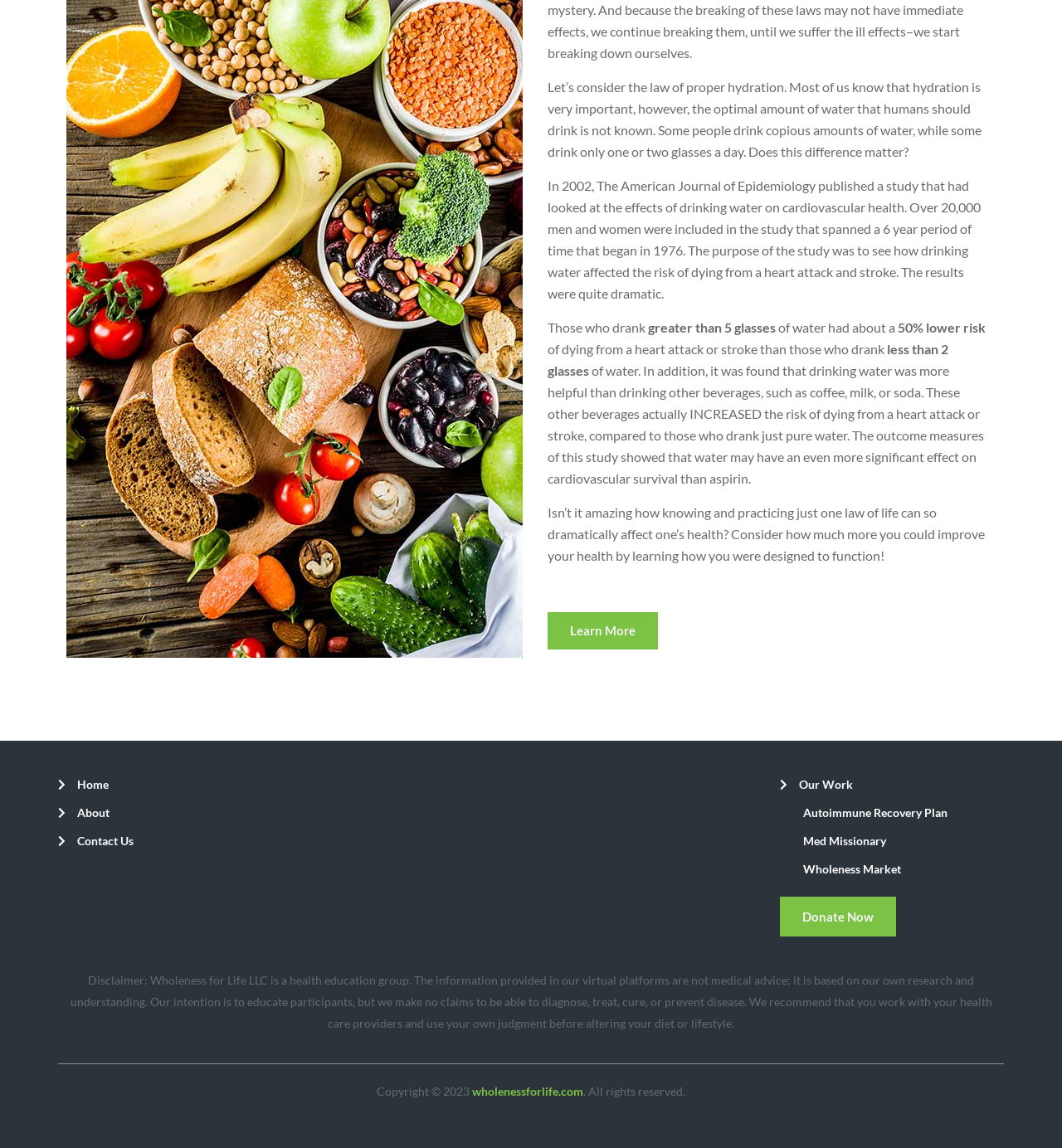What is the recommended daily water intake?
Refer to the image and provide a one-word or short phrase answer.

More than 5 glasses